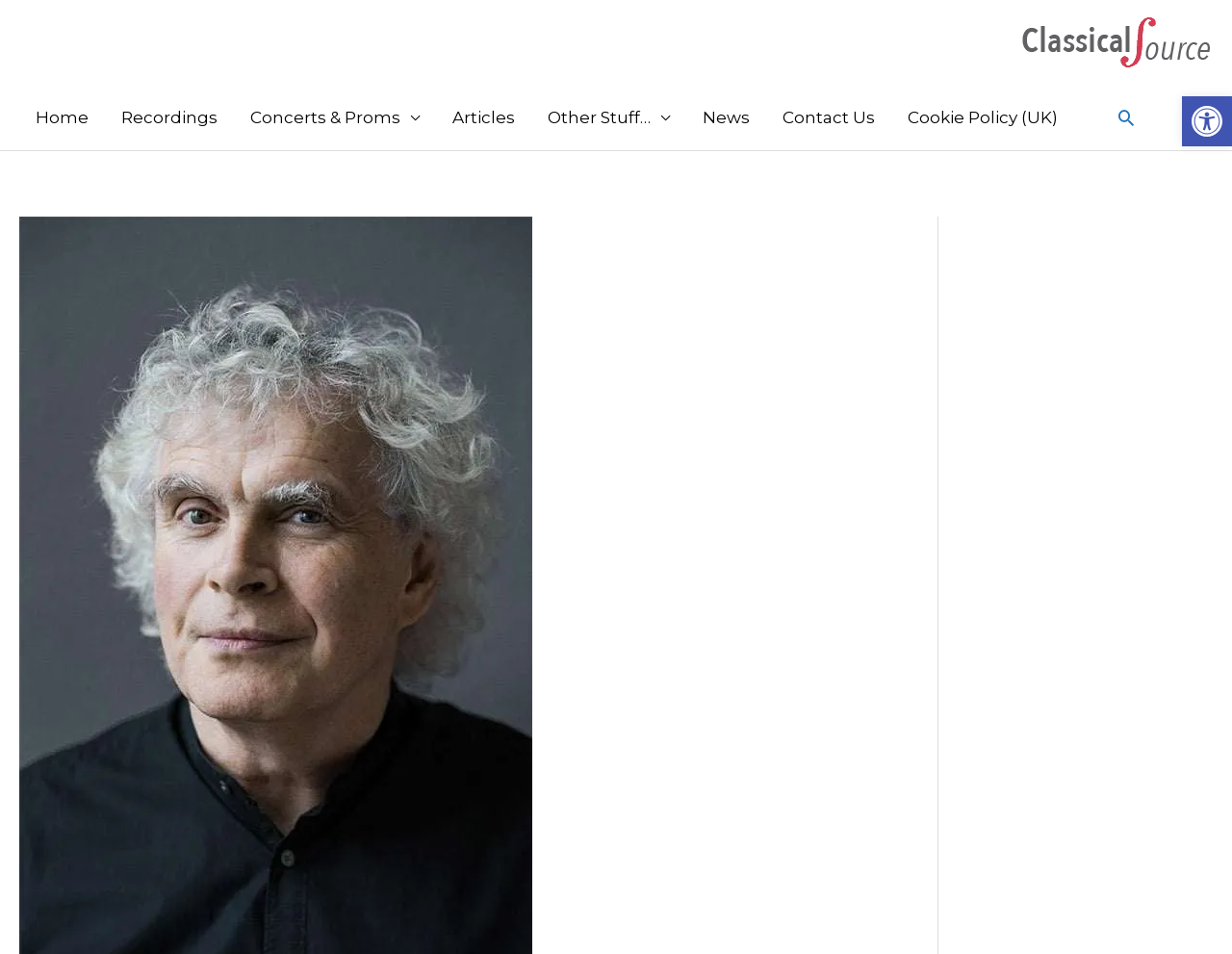Locate the bounding box of the UI element defined by this description: "Open toolbar Accessibility Tools". The coordinates should be given as four float numbers between 0 and 1, formatted as [left, top, right, bottom].

[0.959, 0.101, 1.0, 0.153]